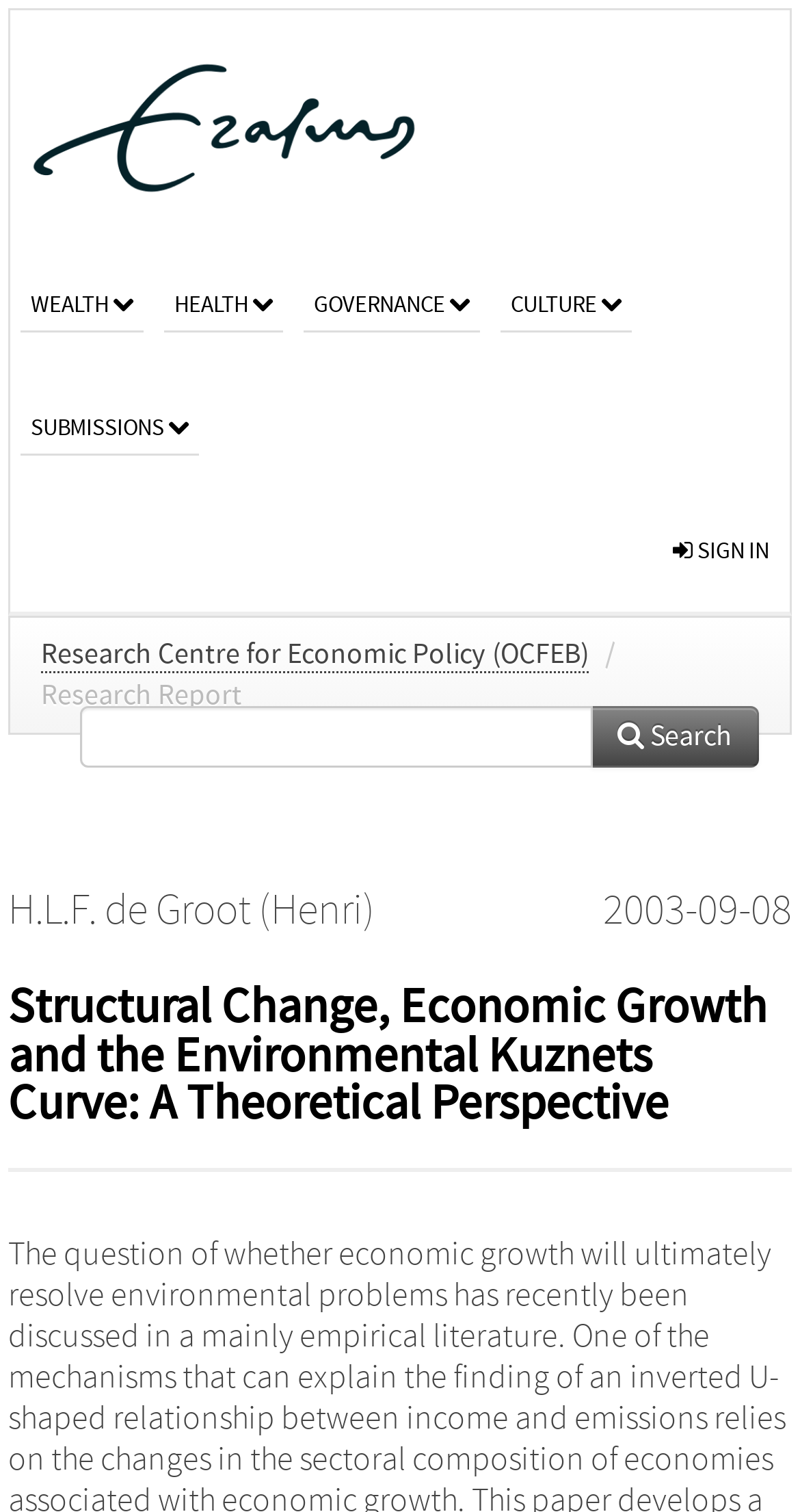Extract the main headline from the webpage and generate its text.

Structural Change, Economic Growth and the Environmental Kuznets Curve: A Theoretical Perspective